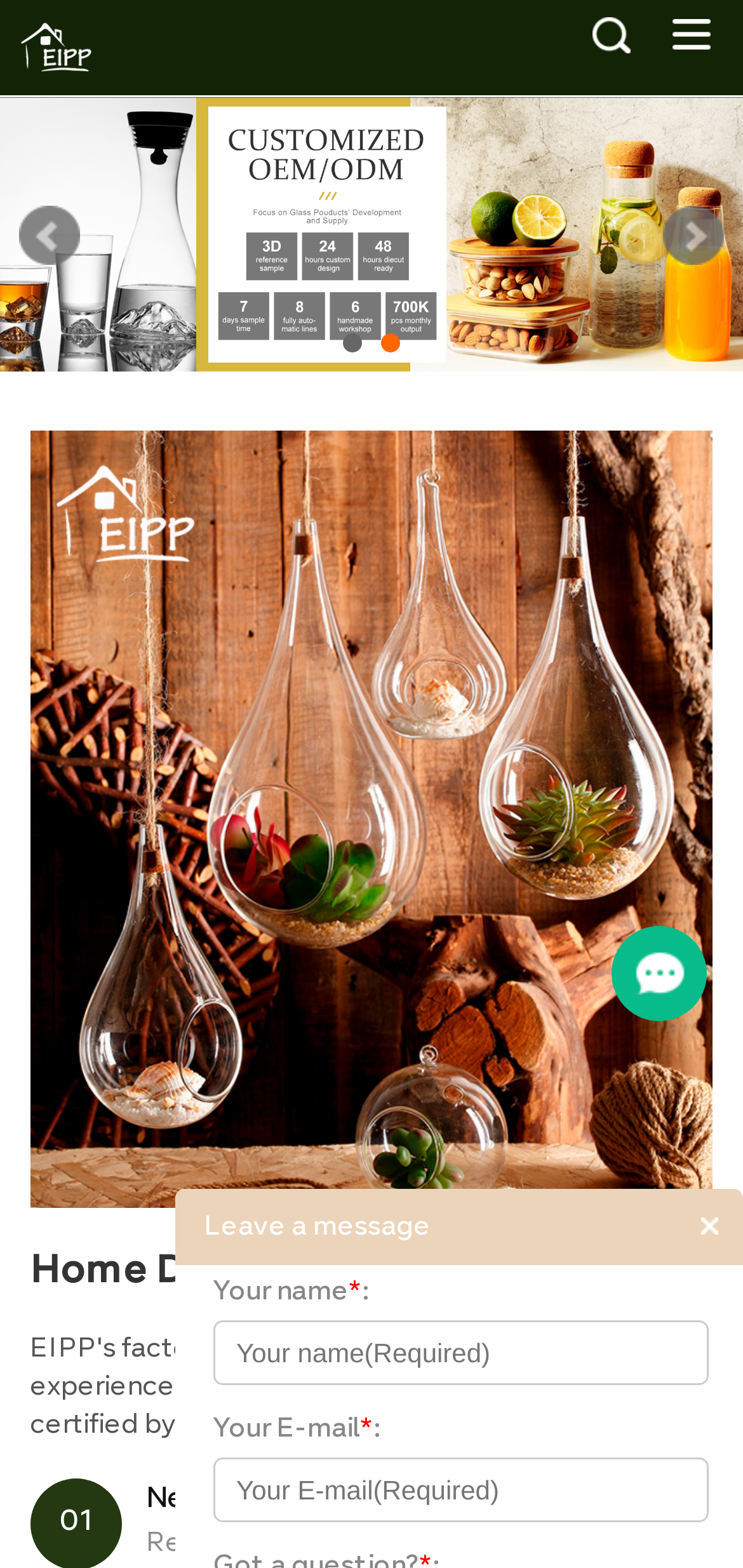Provide a thorough description of this webpage.

The webpage is about EIPP, a professional developer and manufacturer of tabletop decoration and glass tableware. At the top, there is a heading "EIPP INT'L CO., LTD" with a link and an image beside it. Below this heading, there is a horizontal navigation menu with links labeled "1" and "2" on the right side, and "Prev" and "Next" on the left and right sides, respectively.

On the left side of the page, there is a large image related to "Home Decor" that takes up most of the vertical space. Above this image, there is a link labeled "Home Decor". At the bottom of the page, there is a section with a heading "New Item Development".

On the right side of the page, there is a contact form with several input fields. The form has labels "Your name" and "Your E-mail", both marked as required, and corresponding textboxes to input the information. There are also some static text elements, including "Leave a message" and an asterisk symbol indicating required fields.

There are several other links and images scattered throughout the page, but they do not appear to be part of a specific section or group. Overall, the page has a mix of navigation, product showcase, and contact information.